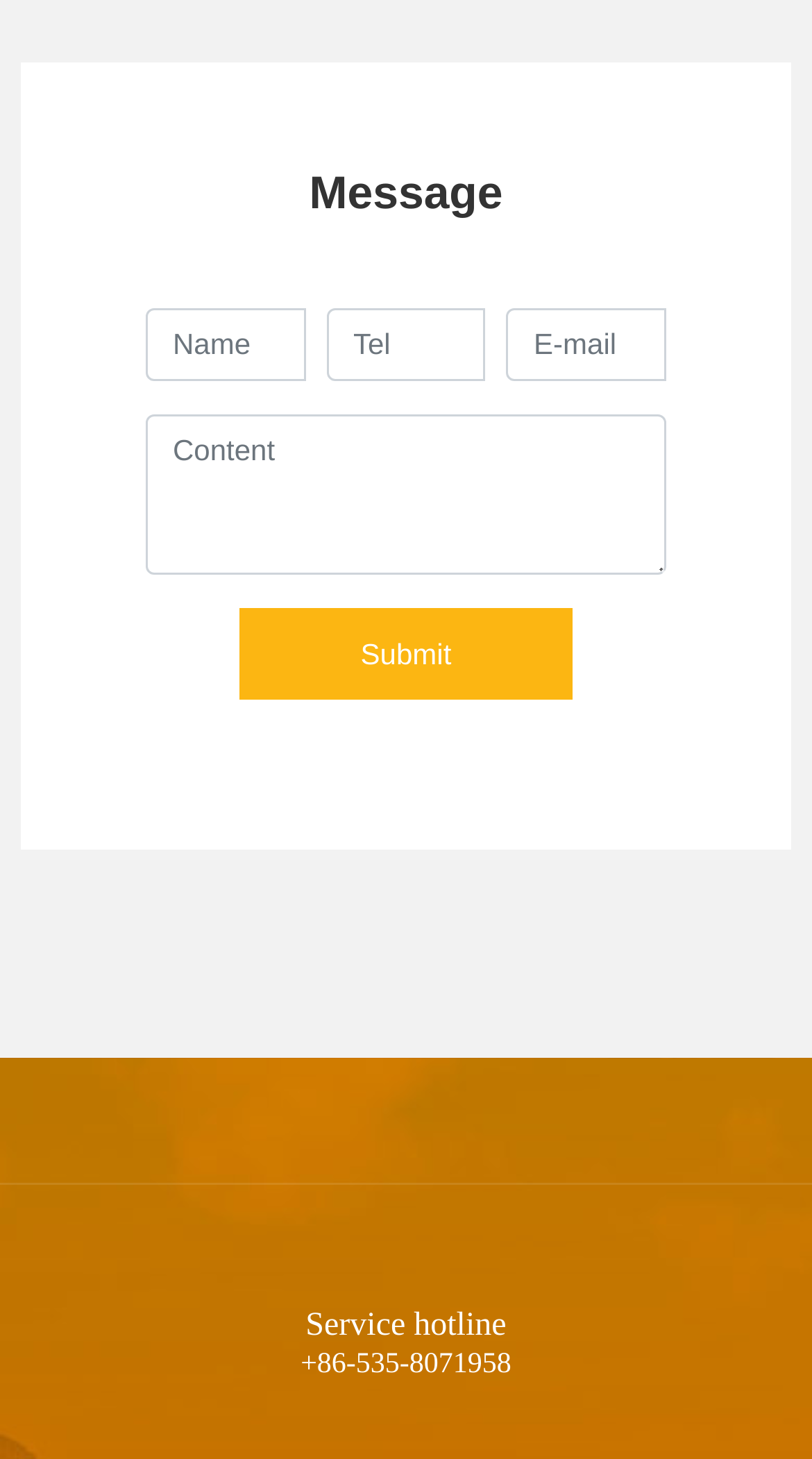What is the service hotline number?
Based on the image, answer the question with as much detail as possible.

The service hotline number is provided at the bottom of the webpage, below the separator, and is linked as '+86-535-8071958'.